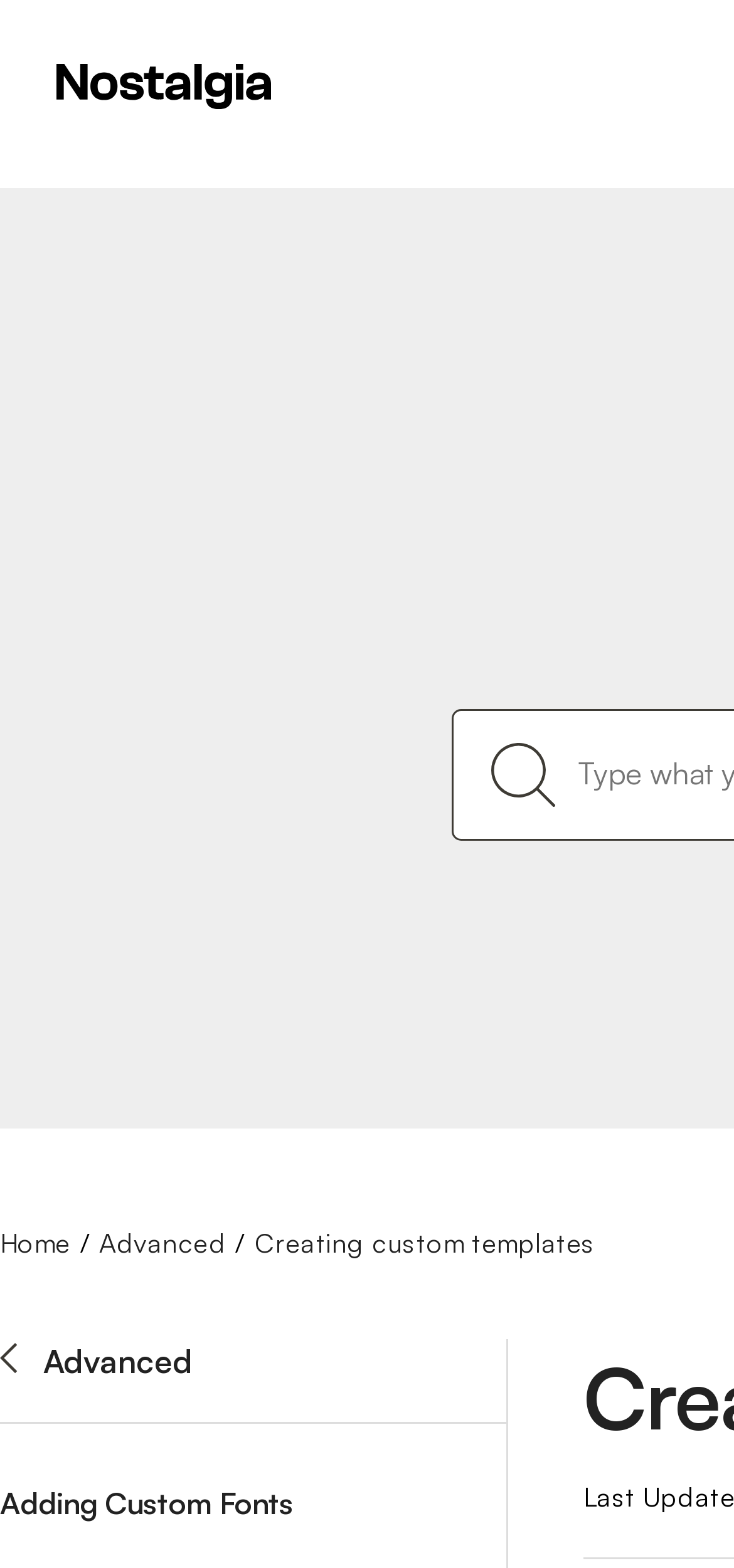Please examine the image and answer the question with a detailed explanation:
How many links are below the 'Advanced' heading?

I looked at the links below the 'Advanced' heading and found two links, which are 'Advanced' and 'Adding Custom Fonts'.